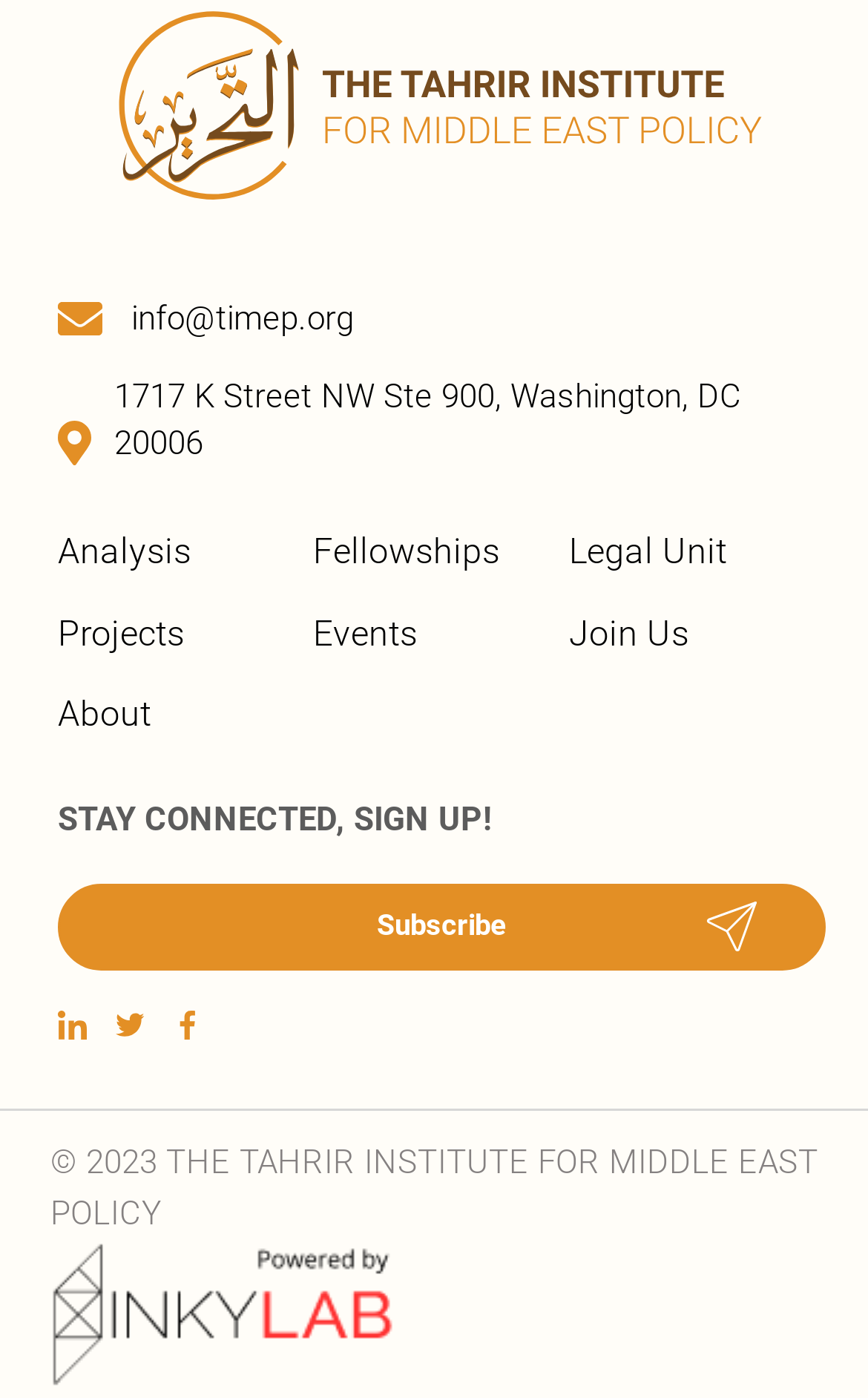Please specify the bounding box coordinates of the area that should be clicked to accomplish the following instruction: "Contact via email". The coordinates should consist of four float numbers between 0 and 1, i.e., [left, top, right, bottom].

[0.151, 0.213, 0.408, 0.241]